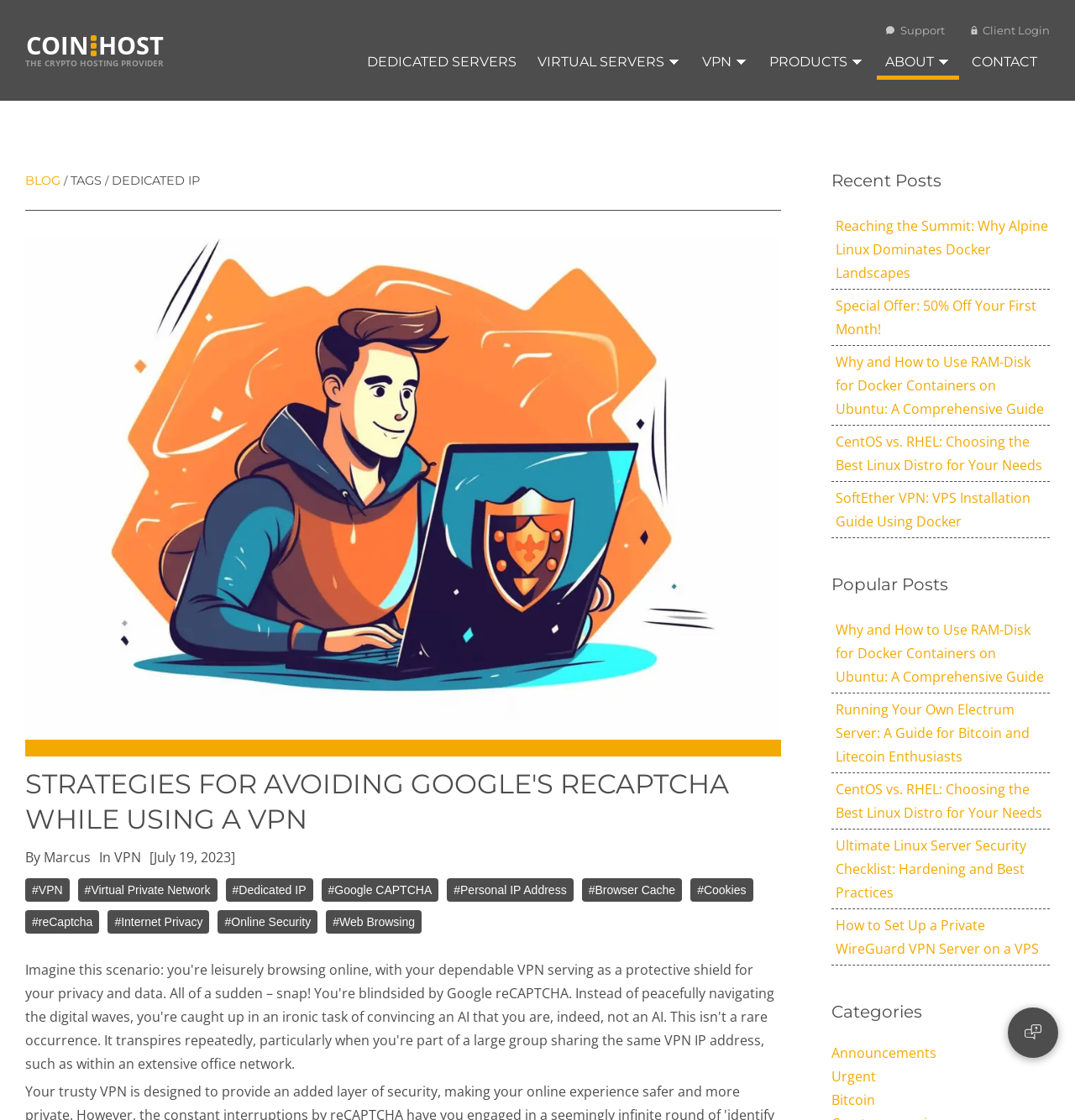Find the bounding box coordinates for the HTML element described in this sentence: "Client Login". Provide the coordinates as four float numbers between 0 and 1, in the format [left, top, right, bottom].

[0.902, 0.022, 0.977, 0.032]